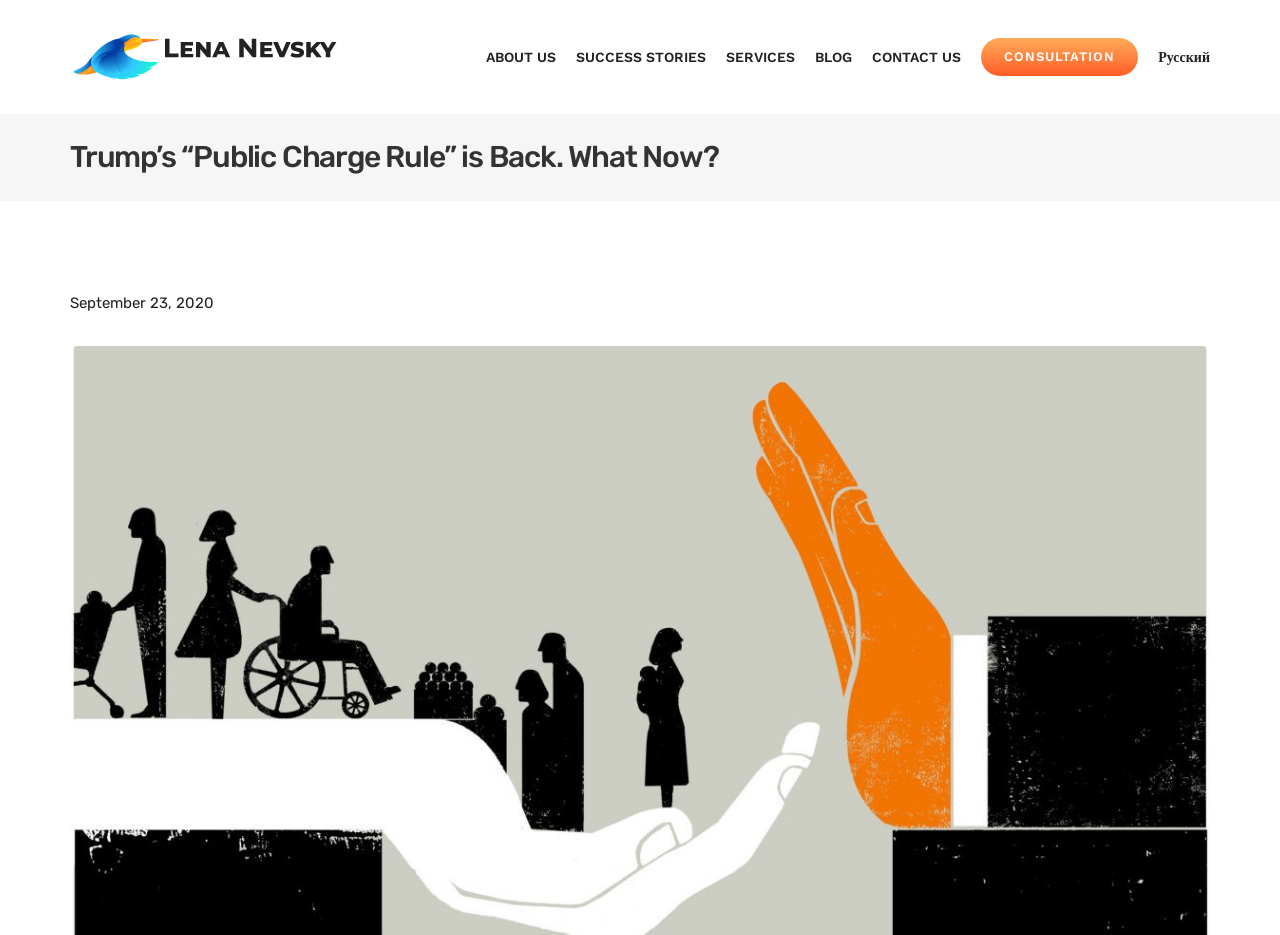Illustrate the webpage thoroughly, mentioning all important details.

The webpage is about Trump's "Public Charge Rule" and its implications. At the top left corner, there is a logo of Lena Nevsky, which is a clickable link. To the right of the logo, there is a main menu navigation bar with several links, including "ABOUT US", "SUCCESS STORIES", "SERVICES", "BLOG", "CONTACT US", "CONSULTATION", and "Русский" (which is likely a language option). 

Below the navigation bar, there is a page title bar that spans the entire width of the page. Within this bar, the main heading "Trump’s “Public Charge Rule” is Back. What Now?" is prominently displayed, with a smaller text "September 23, 2020" below it, indicating the date of the article or post.